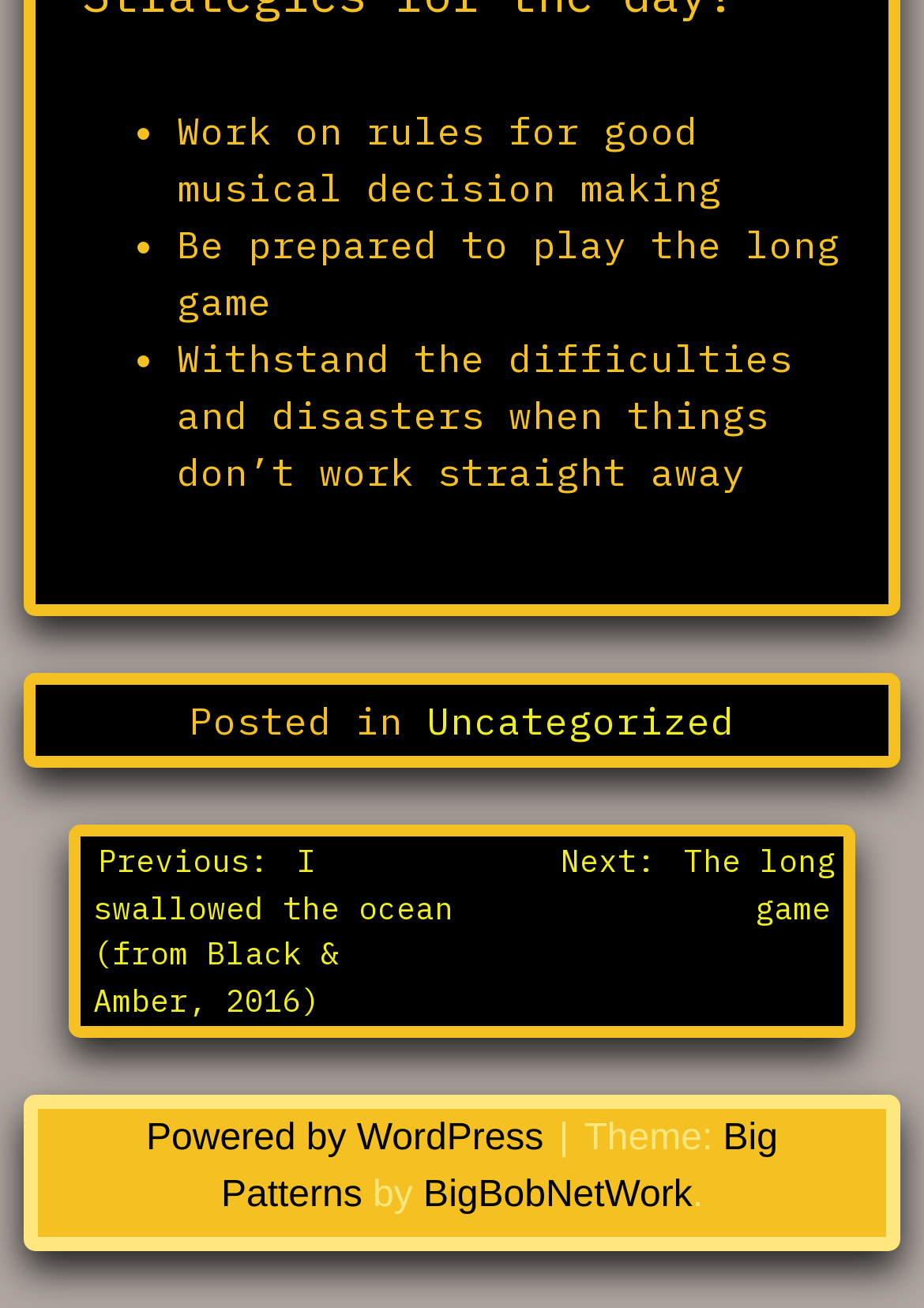What is the category of the post?
Answer the question in a detailed and comprehensive manner.

I looked at the footer section of the webpage and found a static text element 'Posted in' followed by a link 'Uncategorized', which suggests that the post is categorized under 'Uncategorized'.